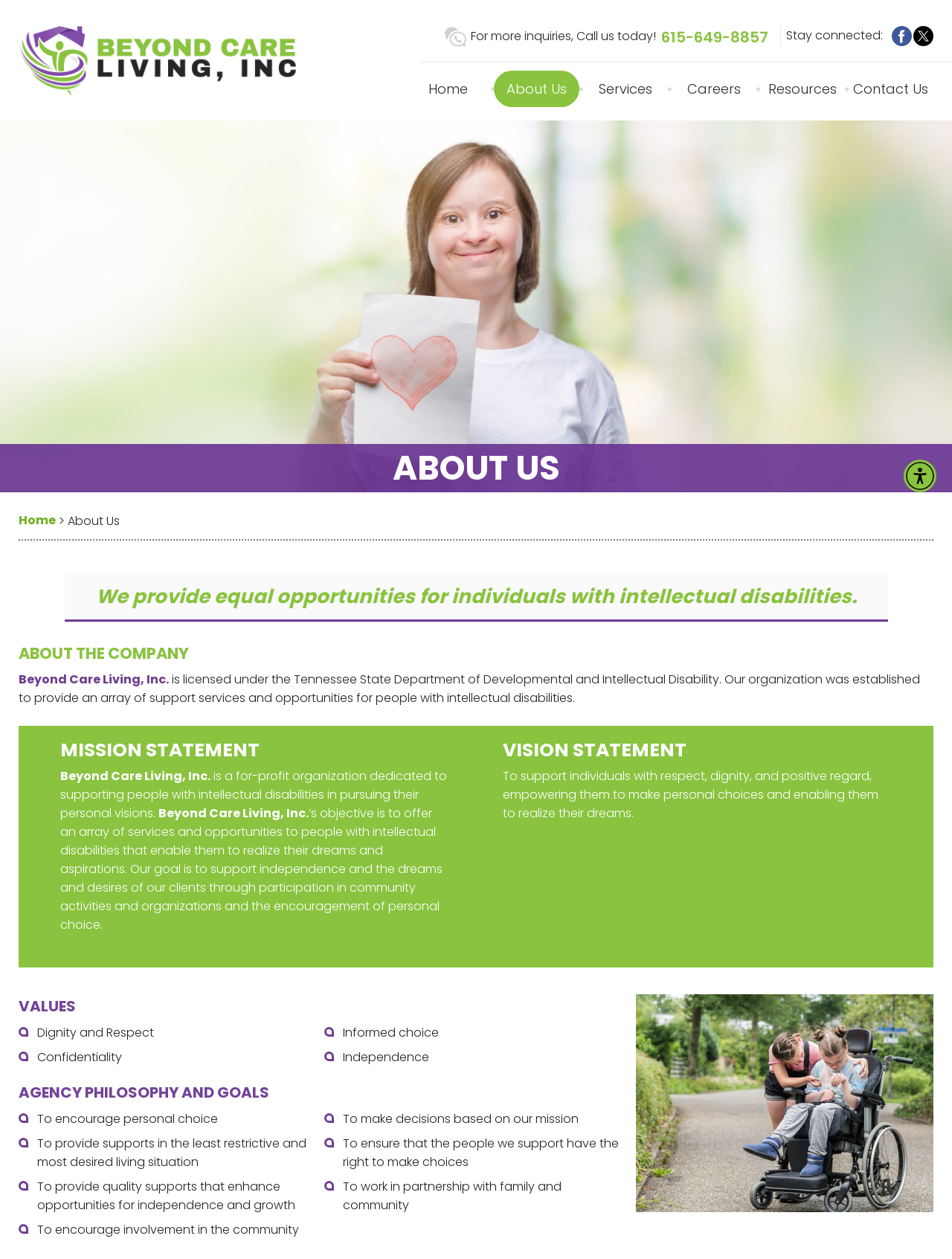Please identify the bounding box coordinates of the element I need to click to follow this instruction: "Go to the Home page".

[0.426, 0.056, 0.516, 0.085]